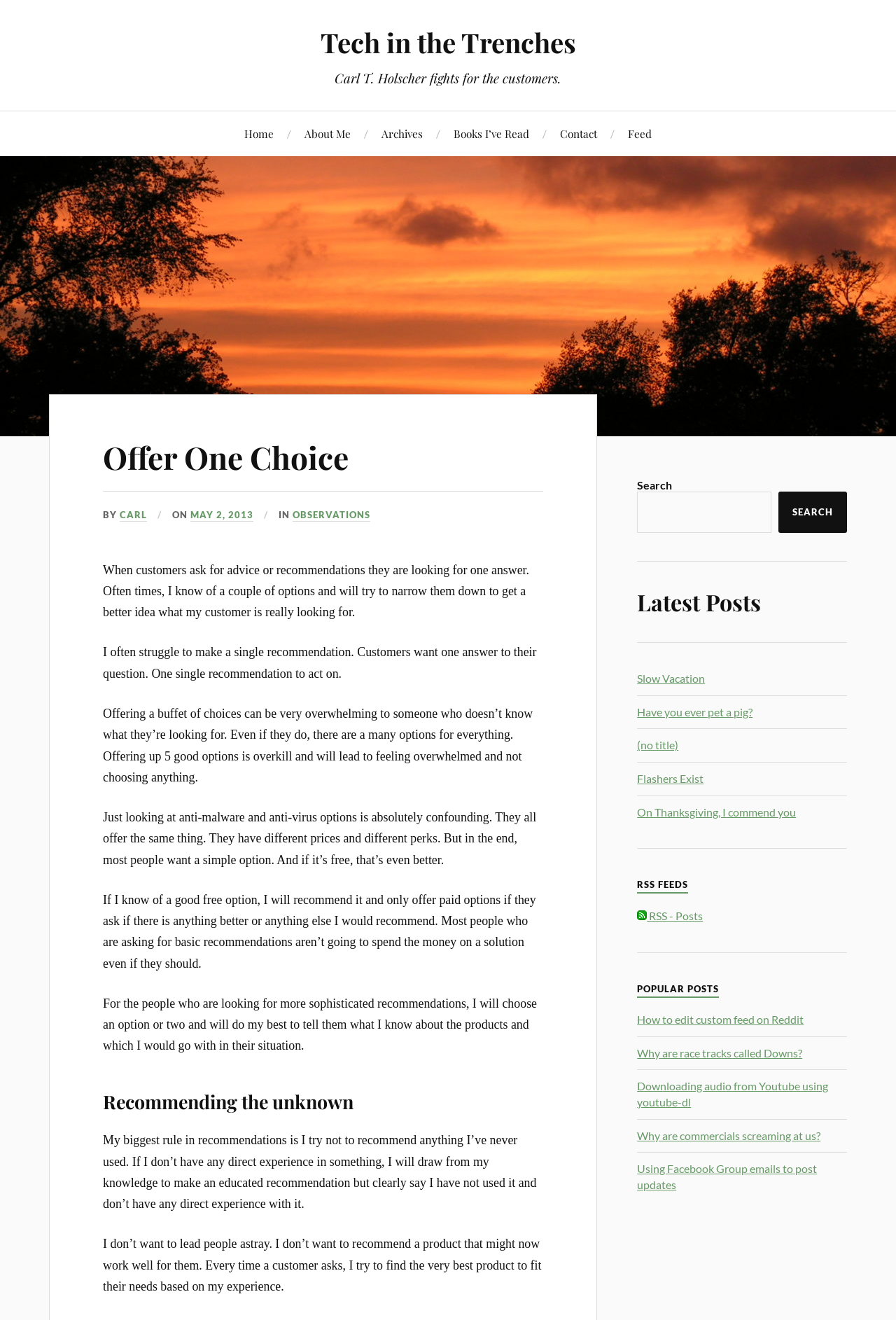What is the author's rule for making recommendations?
Carefully examine the image and provide a detailed answer to the question.

According to the text, the author's rule is to not recommend anything they've never used, and if they don't have direct experience, they will clearly state that and try to make an educated recommendation based on their knowledge.